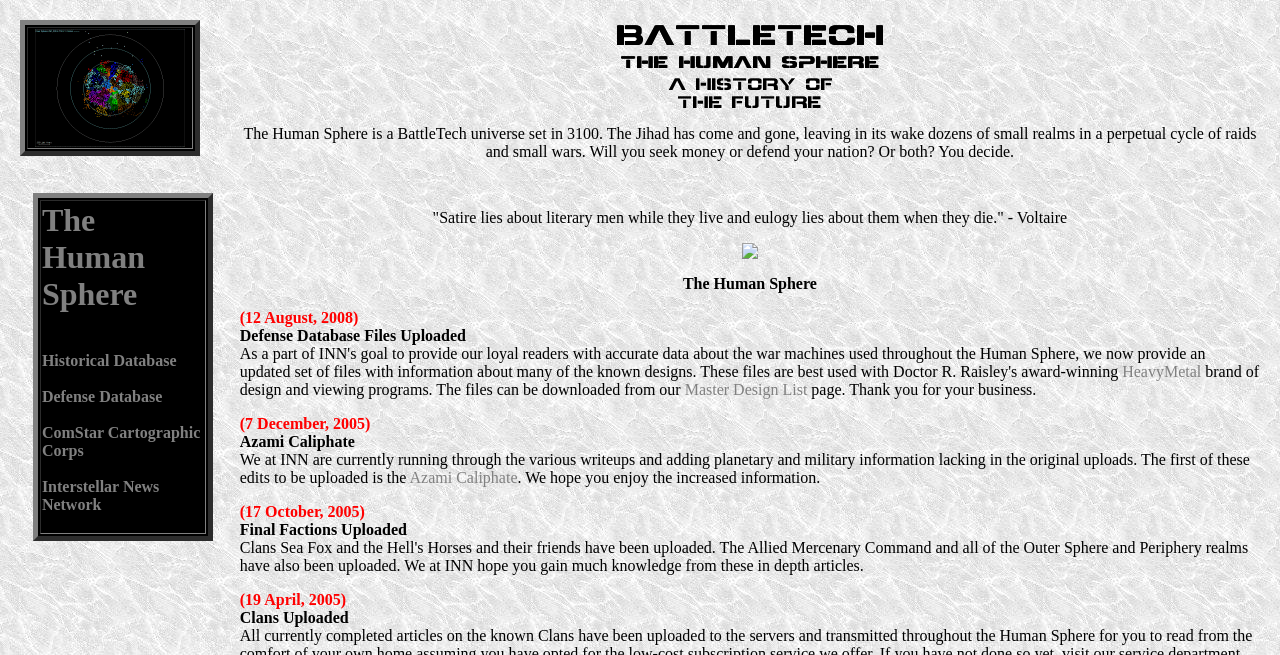What is the purpose of the Interstellar News Network? Based on the image, give a response in one word or a short phrase.

Database and news